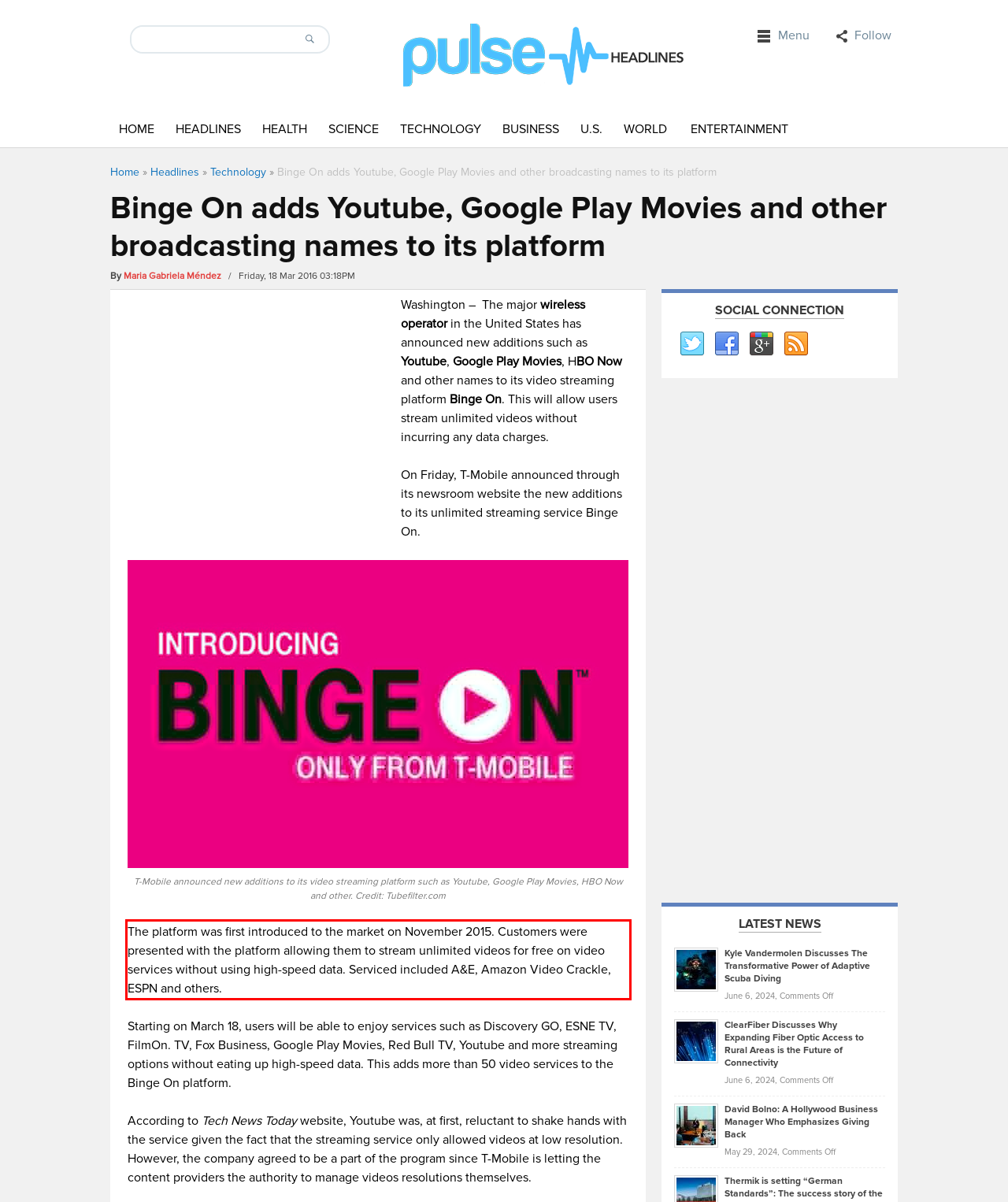Please perform OCR on the UI element surrounded by the red bounding box in the given webpage screenshot and extract its text content.

The platform was first introduced to the market on November 2015. Customers were presented with the platform allowing them to stream unlimited videos for free on video services without using high-speed data. Serviced included A&E, Amazon Video Crackle, ESPN and others.